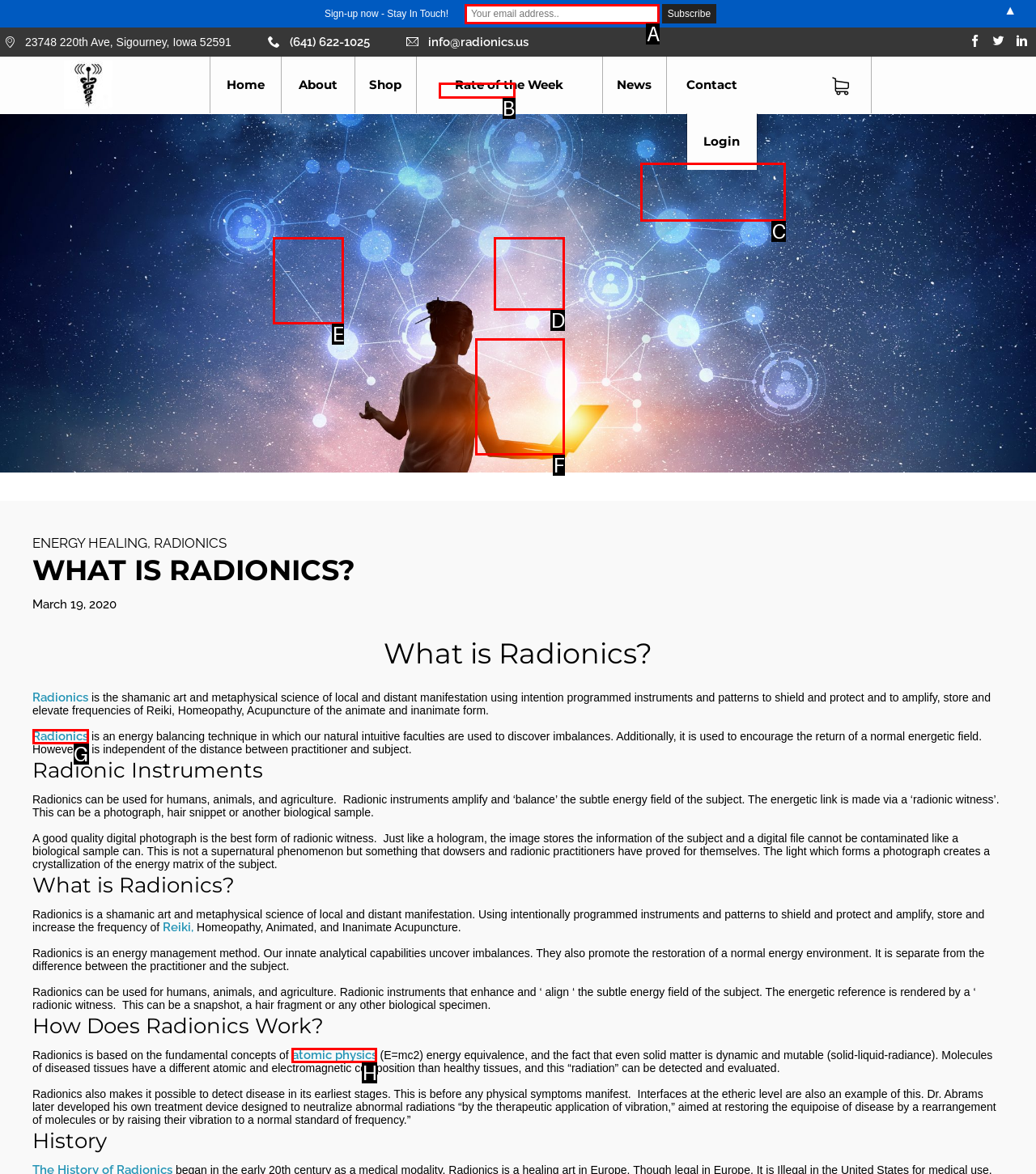For the task: Click on the '2024 SPRING CLASSIC: ADVANCED RADIONICS SEMINAR' link, specify the letter of the option that should be clicked. Answer with the letter only.

E